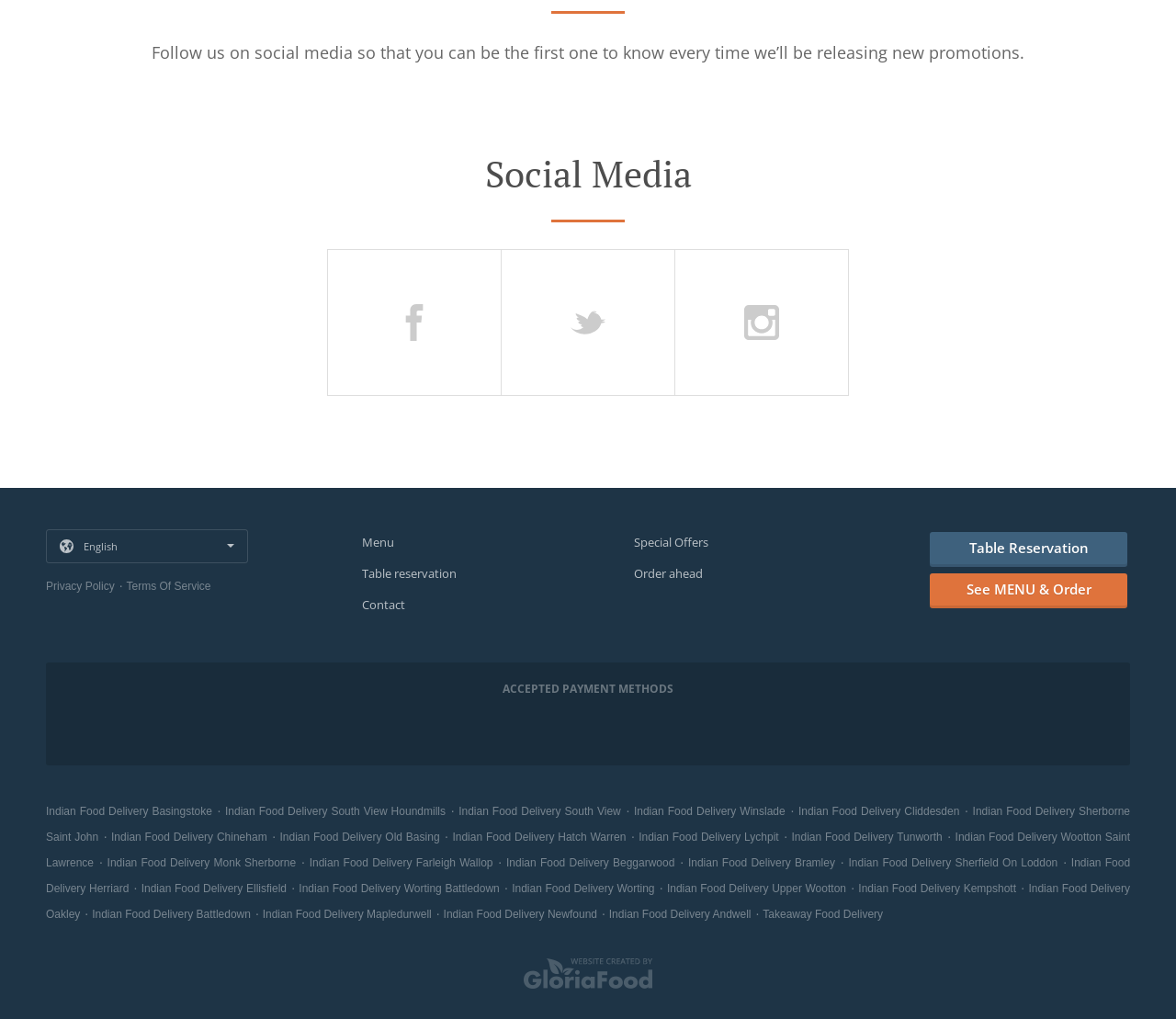Determine the bounding box coordinates of the region I should click to achieve the following instruction: "Select language". Ensure the bounding box coordinates are four float numbers between 0 and 1, i.e., [left, top, right, bottom].

[0.039, 0.519, 0.211, 0.553]